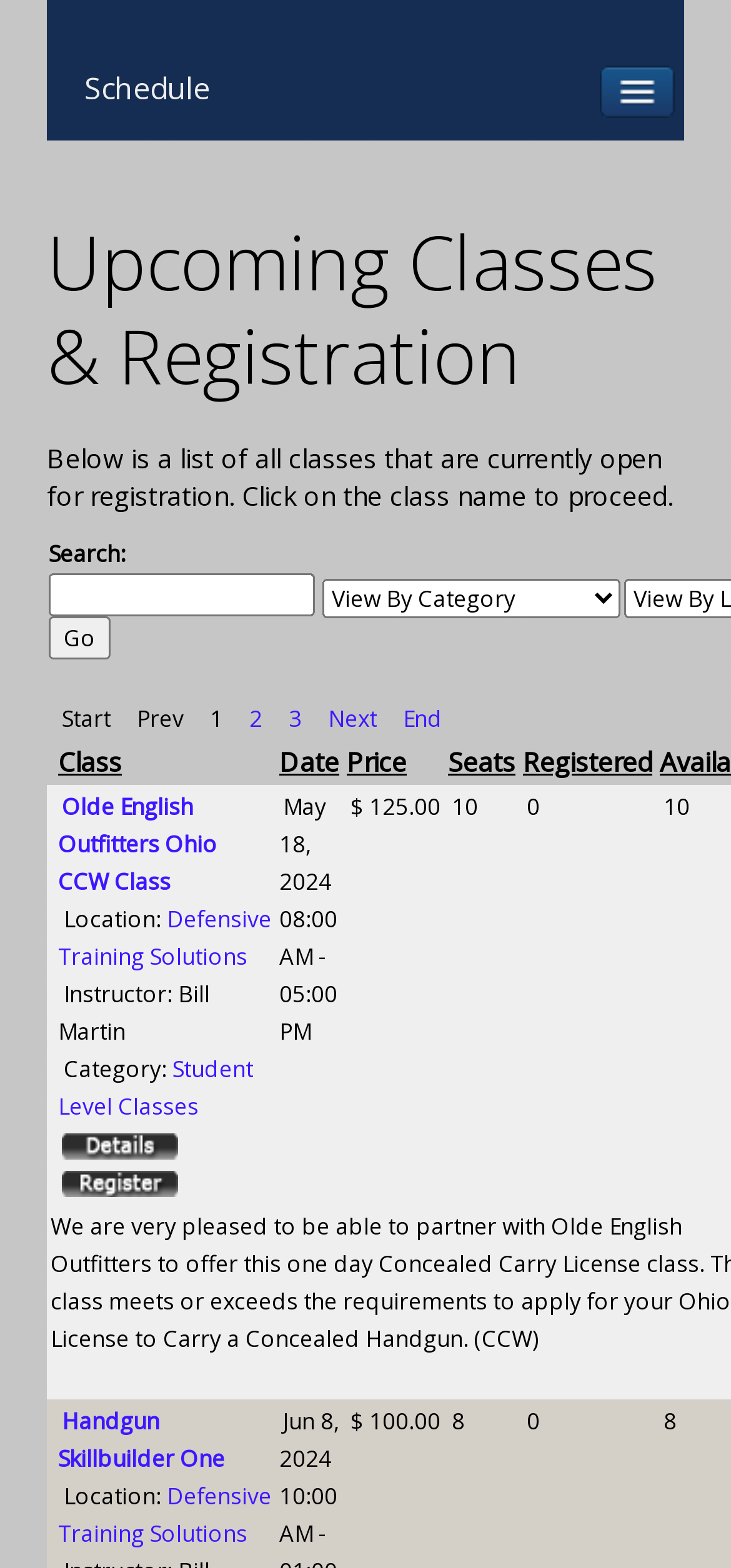Locate the bounding box for the described UI element: "End". Ensure the coordinates are four float numbers between 0 and 1, formatted as [left, top, right, bottom].

[0.551, 0.448, 0.605, 0.468]